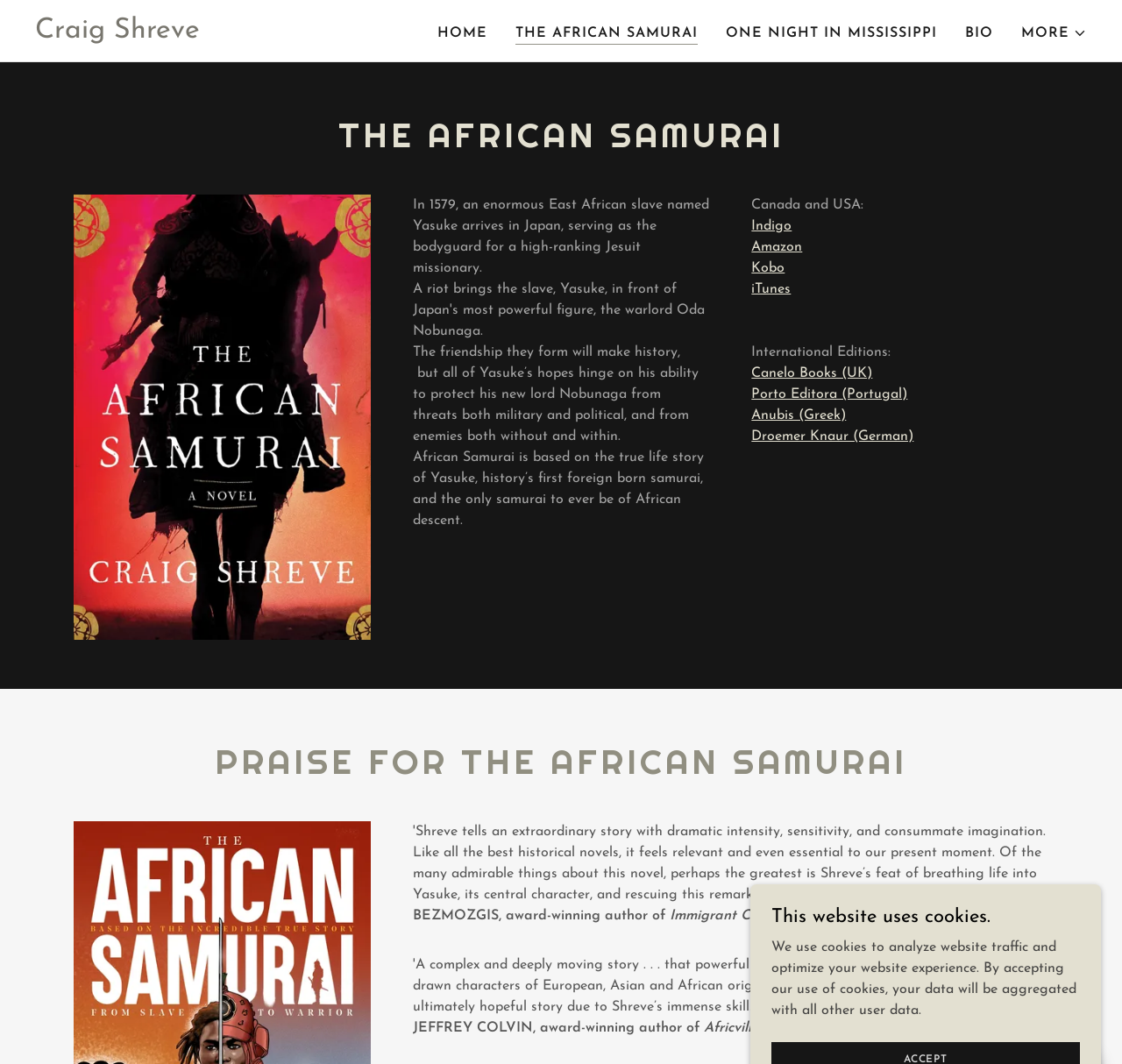What is the title of the book described on the webpage?
Please provide a full and detailed response to the question.

The answer can be found by looking at the heading element with the text 'THE AFRICAN SAMURAI' which is a prominent heading on the webpage, indicating that it is the title of the book.